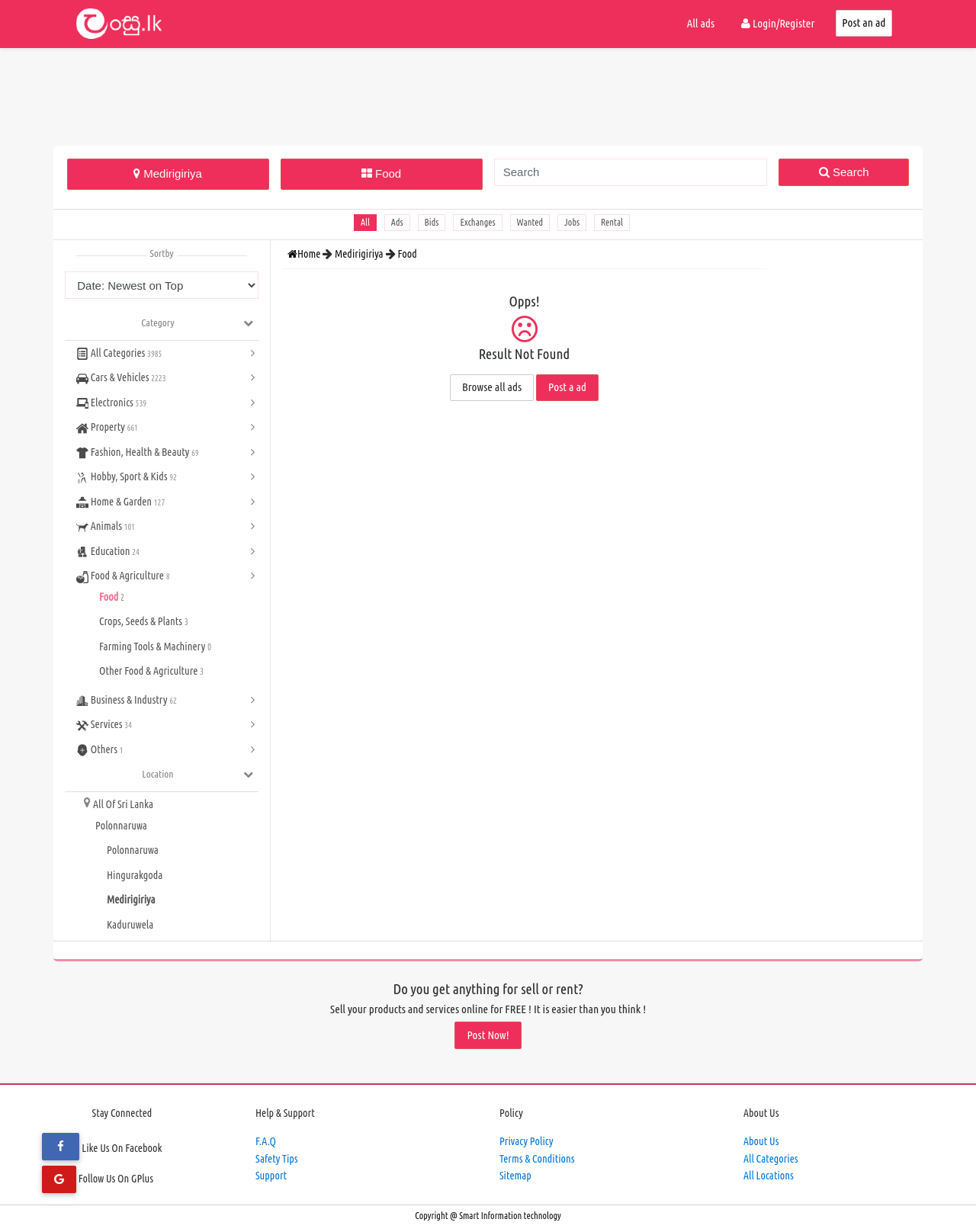Answer with a single word or phrase: 
What is the current location?

Medirigiriya